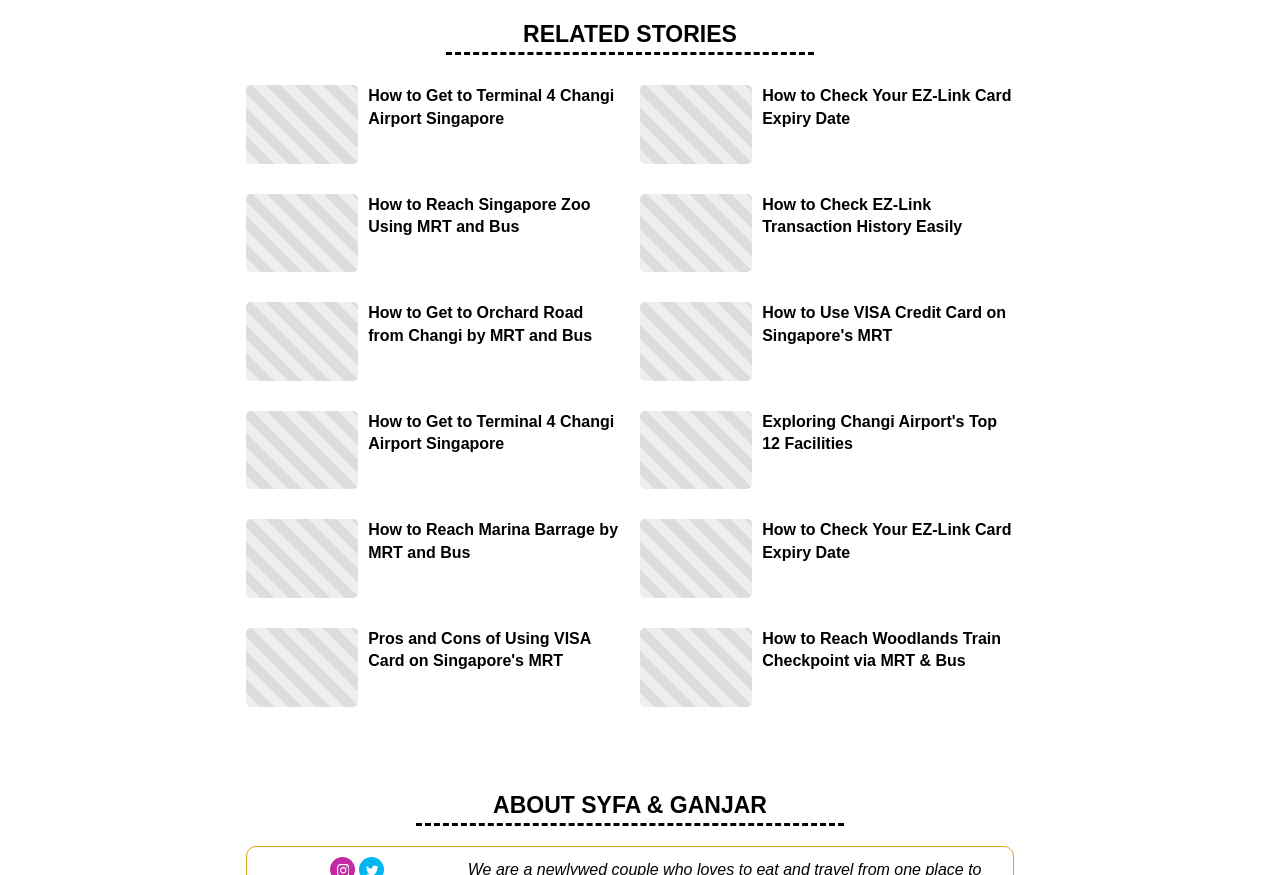Identify the bounding box coordinates for the region of the element that should be clicked to carry out the instruction: "explore about syfa and ganjar". The bounding box coordinates should be four float numbers between 0 and 1, i.e., [left, top, right, bottom].

[0.385, 0.905, 0.599, 0.934]